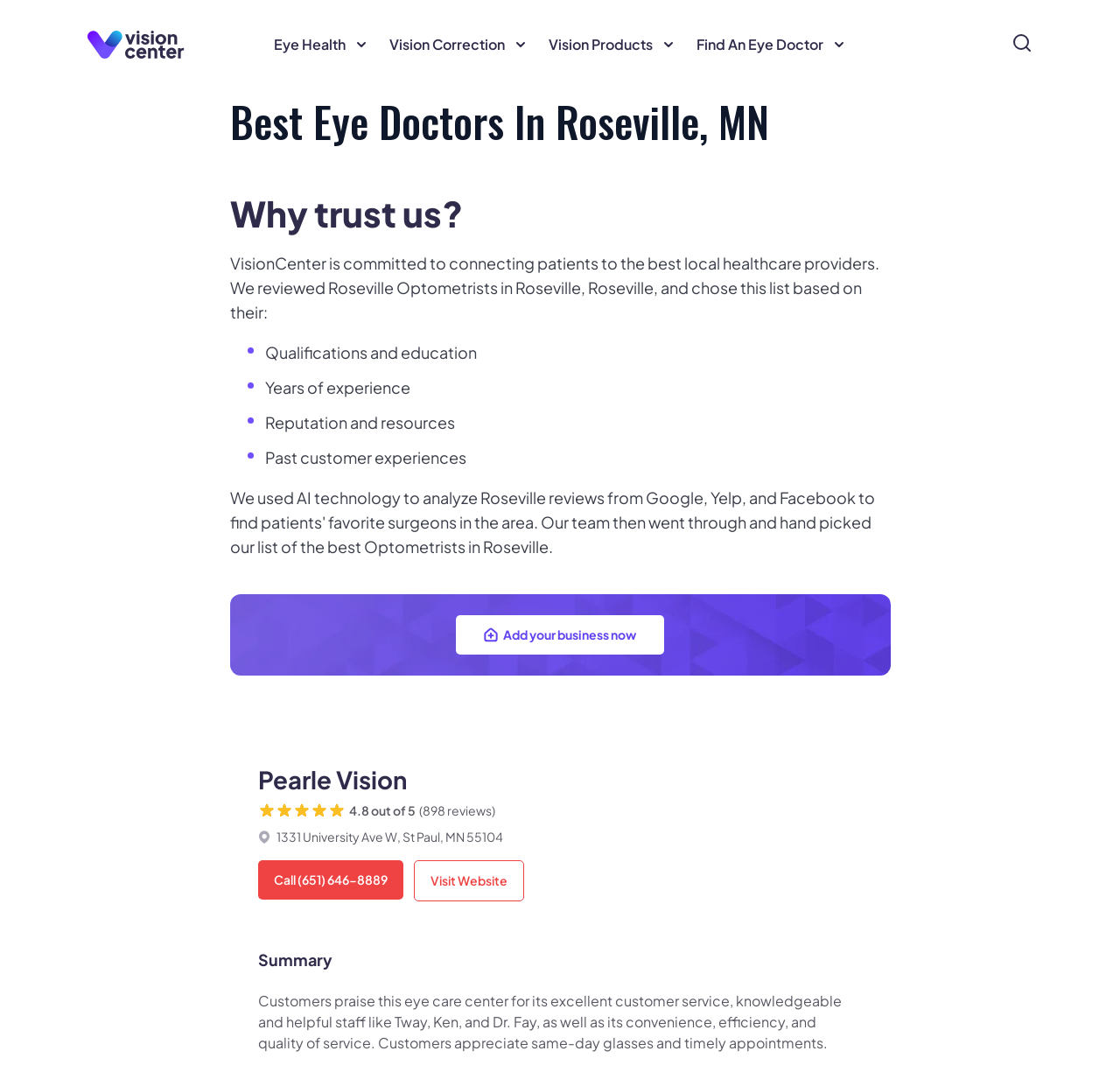What type of vision correction is 'LASIK'?
Answer the question with a single word or phrase derived from the image.

Refractive surgery